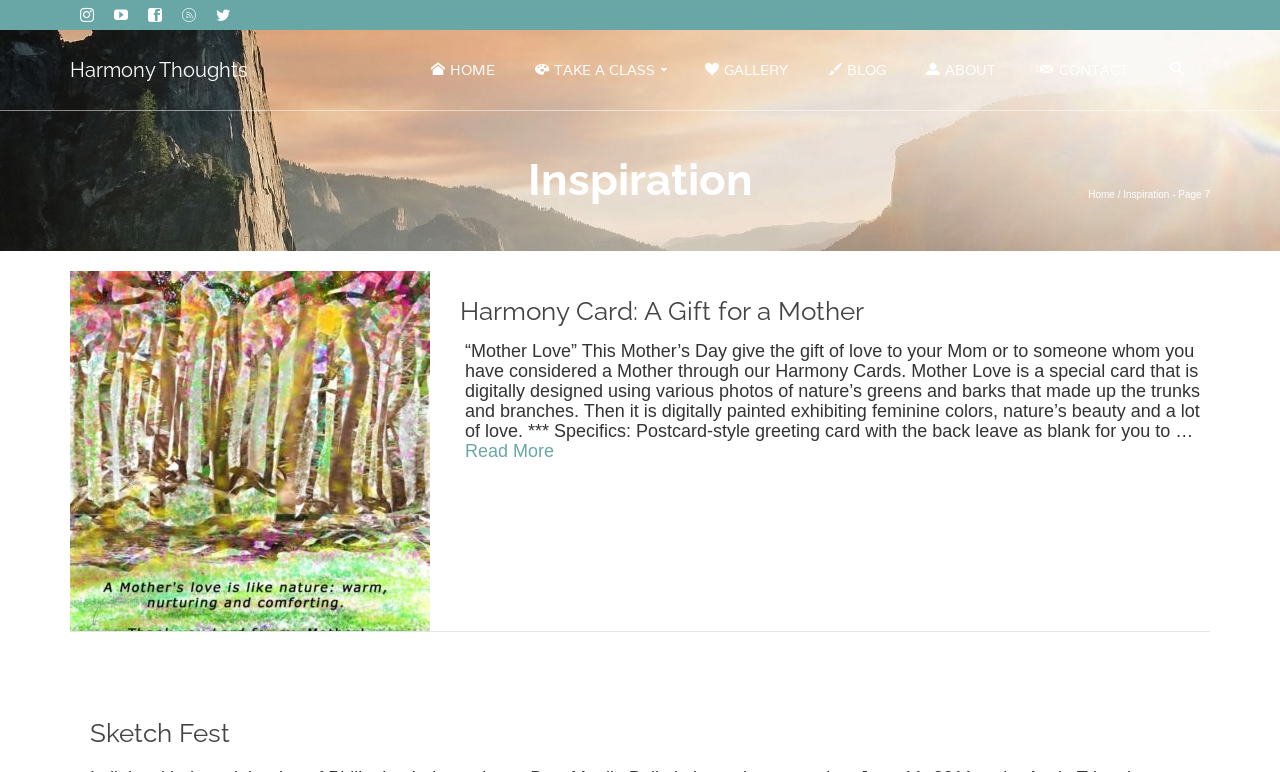What is the last link on the bottom right?
Using the image, respond with a single word or phrase.

Sketch Fest